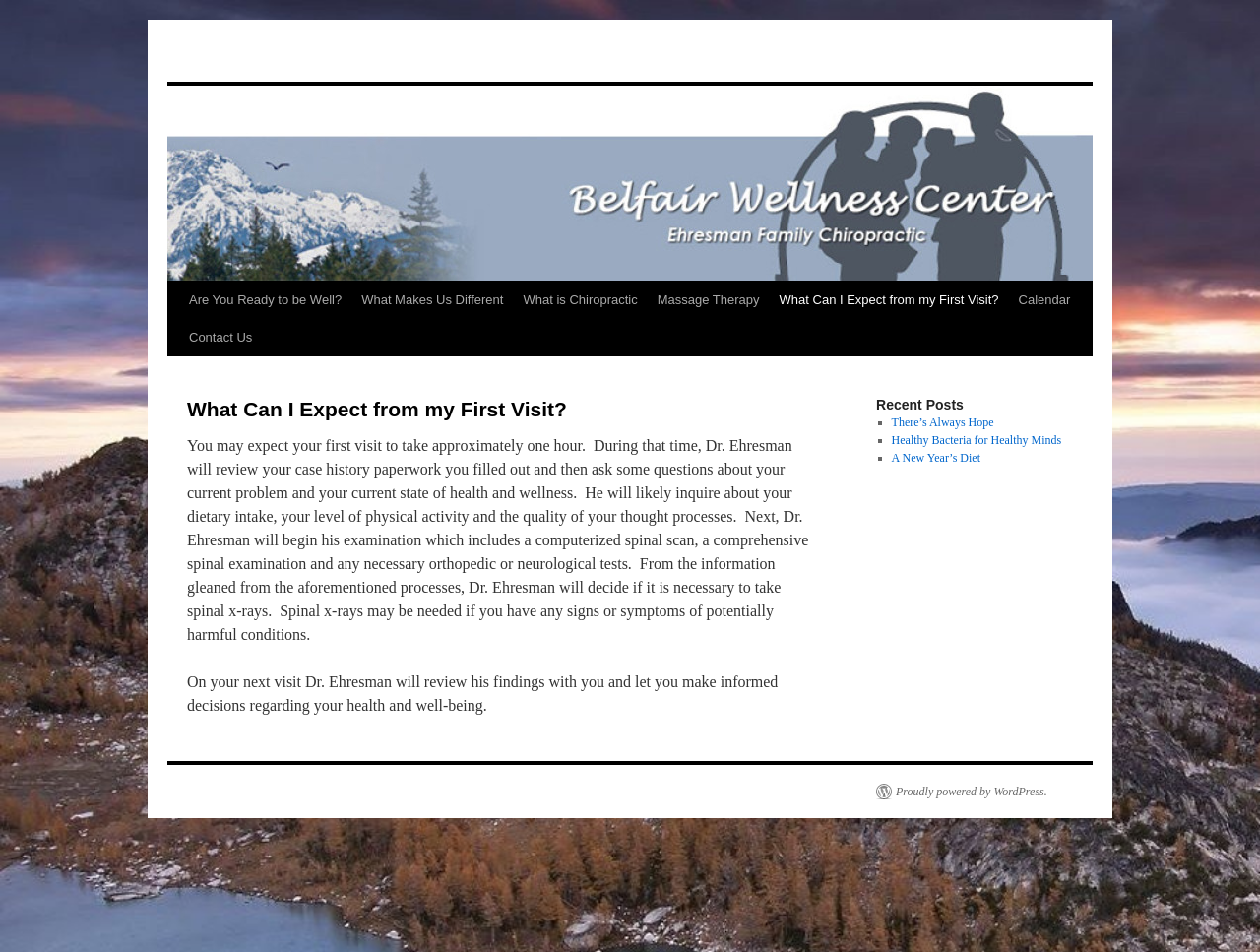Using the provided element description: "Calendar", determine the bounding box coordinates of the corresponding UI element in the screenshot.

[0.8, 0.296, 0.857, 0.335]